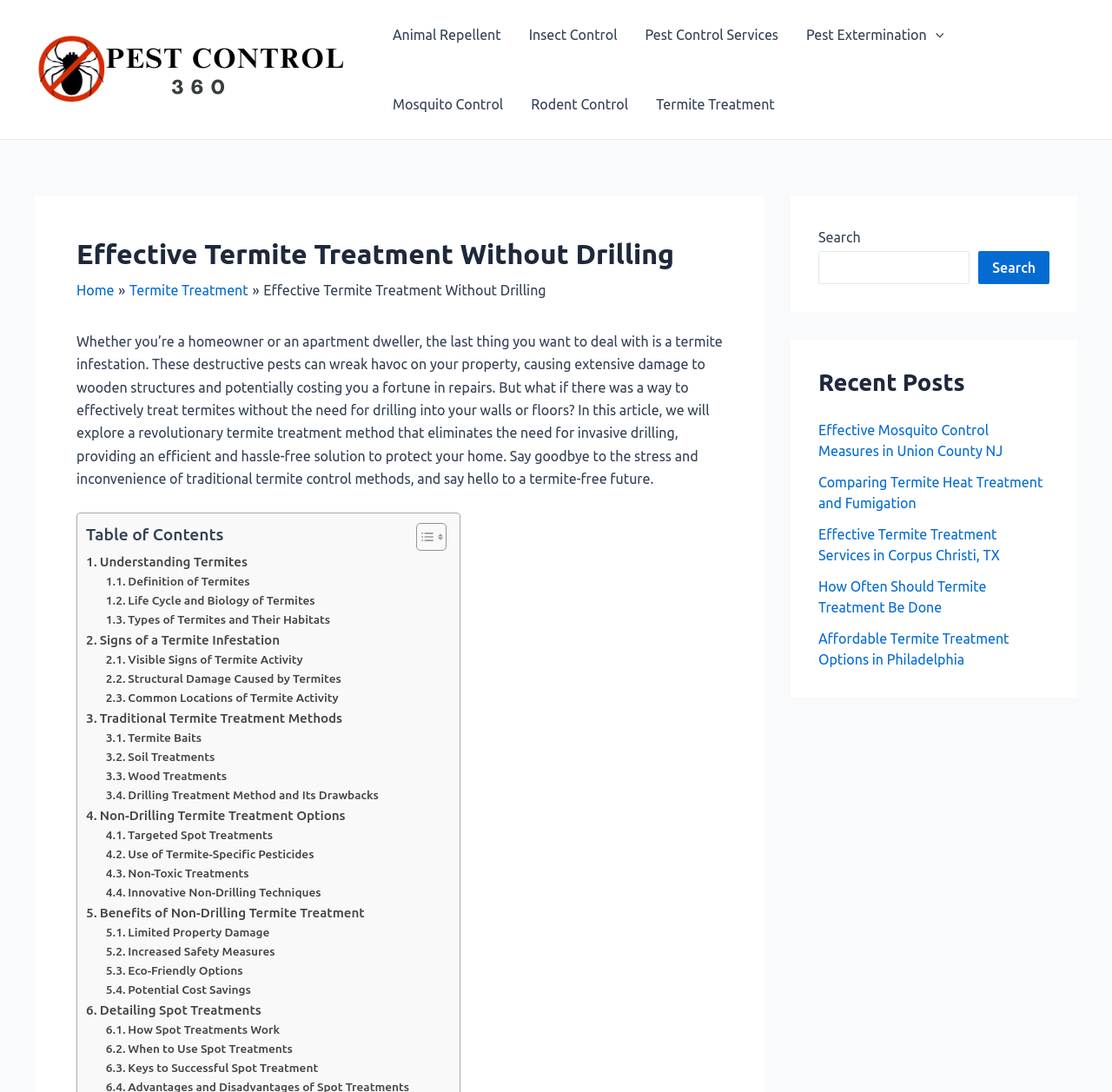Answer this question in one word or a short phrase: What is the purpose of the 'Toggle Table of Content' button?

To show/hide table of content